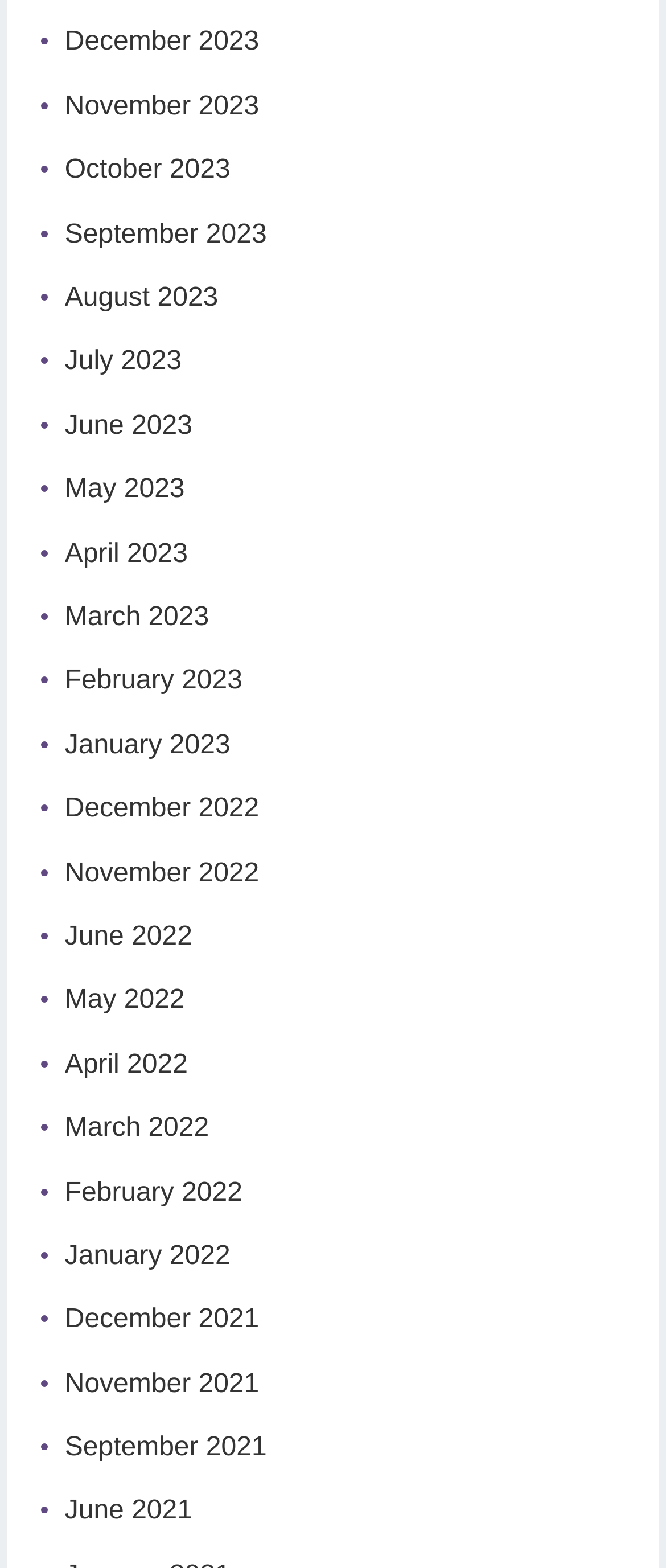What is the latest month listed on the webpage?
Look at the image and respond to the question as thoroughly as possible.

I examined the link elements on the webpage and found the latest month listed is December 2023, which is the 1st link element from the top.